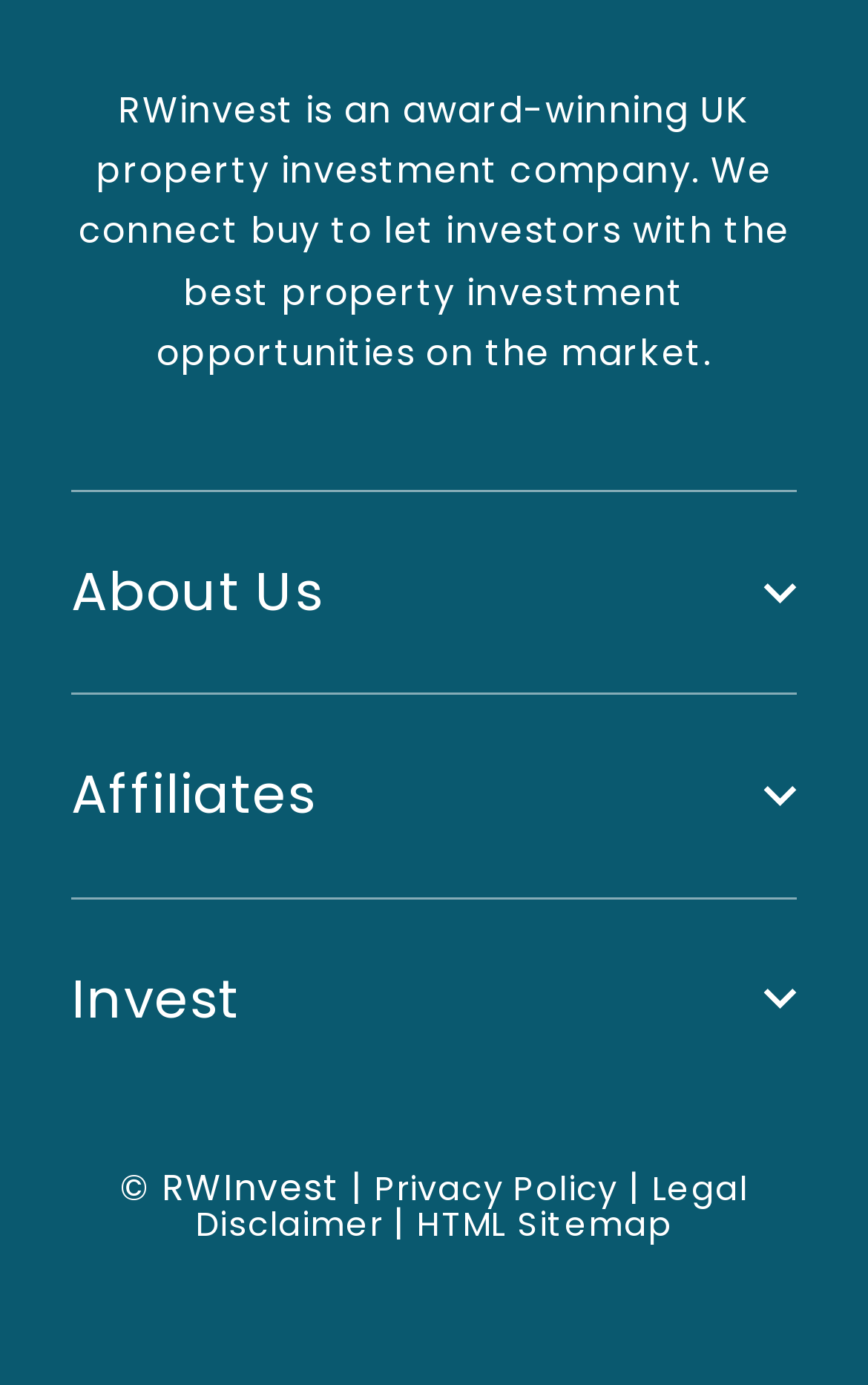Find the bounding box coordinates of the element's region that should be clicked in order to follow the given instruction: "Read the privacy policy". The coordinates should consist of four float numbers between 0 and 1, i.e., [left, top, right, bottom].

[0.432, 0.841, 0.712, 0.875]